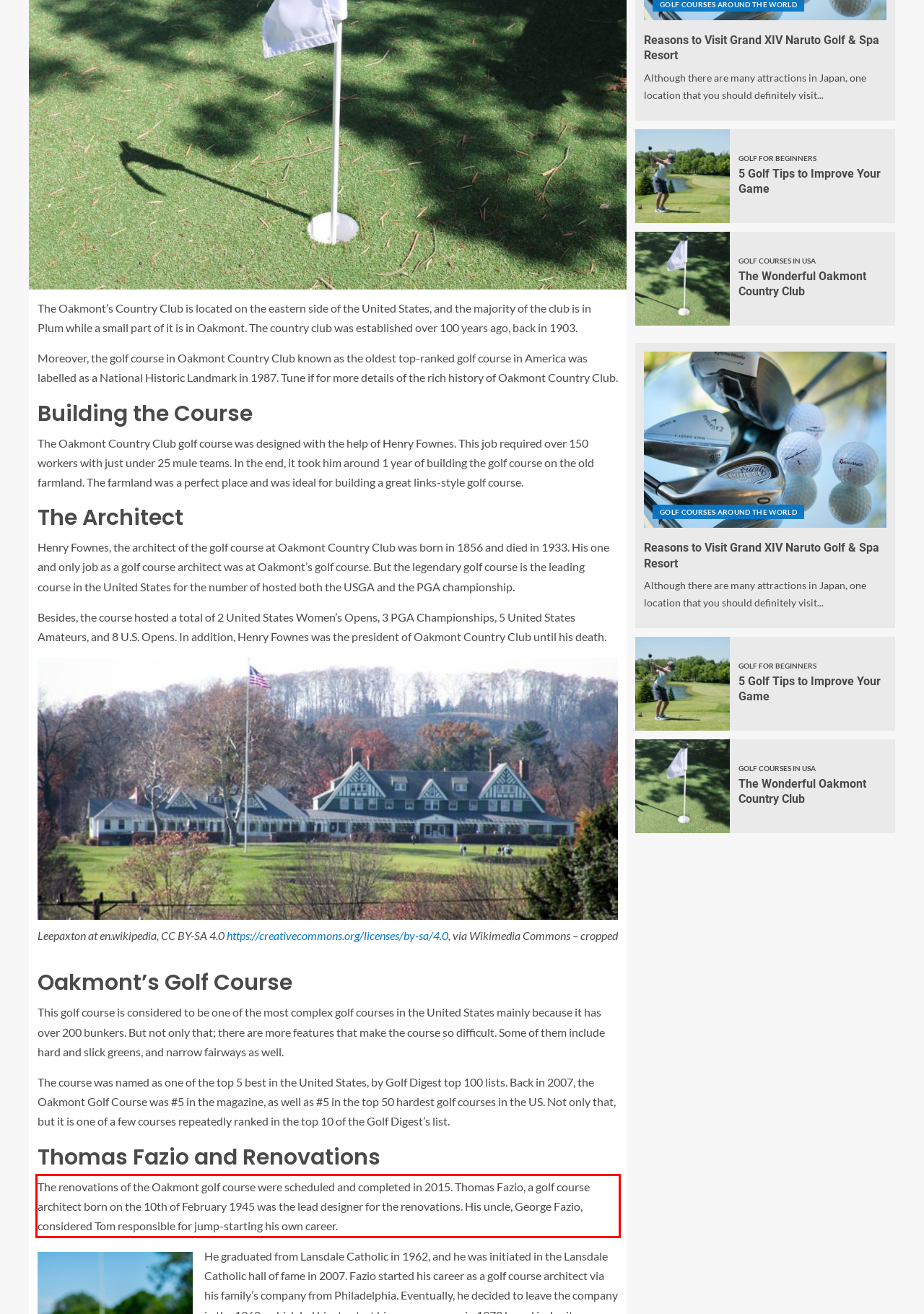You are given a screenshot of a webpage with a UI element highlighted by a red bounding box. Please perform OCR on the text content within this red bounding box.

The renovations of the Oakmont golf course were scheduled and completed in 2015. Thomas Fazio, a golf course architect born on the 10th of February 1945 was the lead designer for the renovations. His uncle, George Fazio, considered Tom responsible for jump-starting his own career.